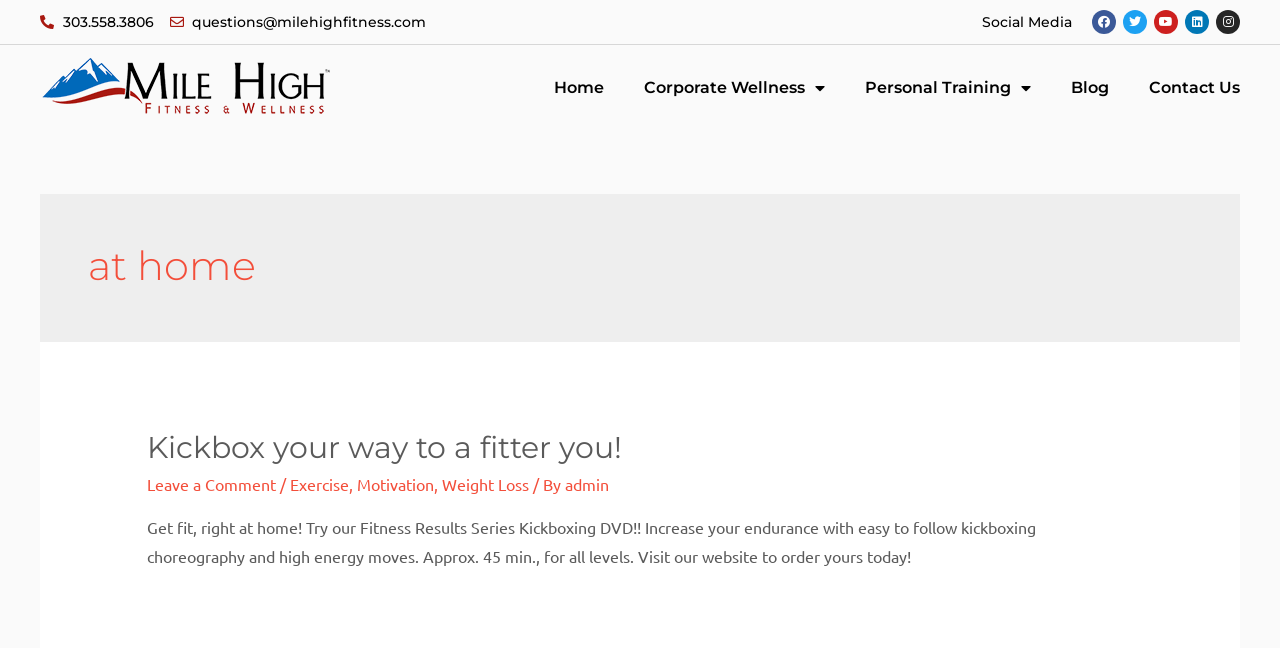Please specify the bounding box coordinates of the region to click in order to perform the following instruction: "Read the blog".

[0.837, 0.097, 0.866, 0.173]